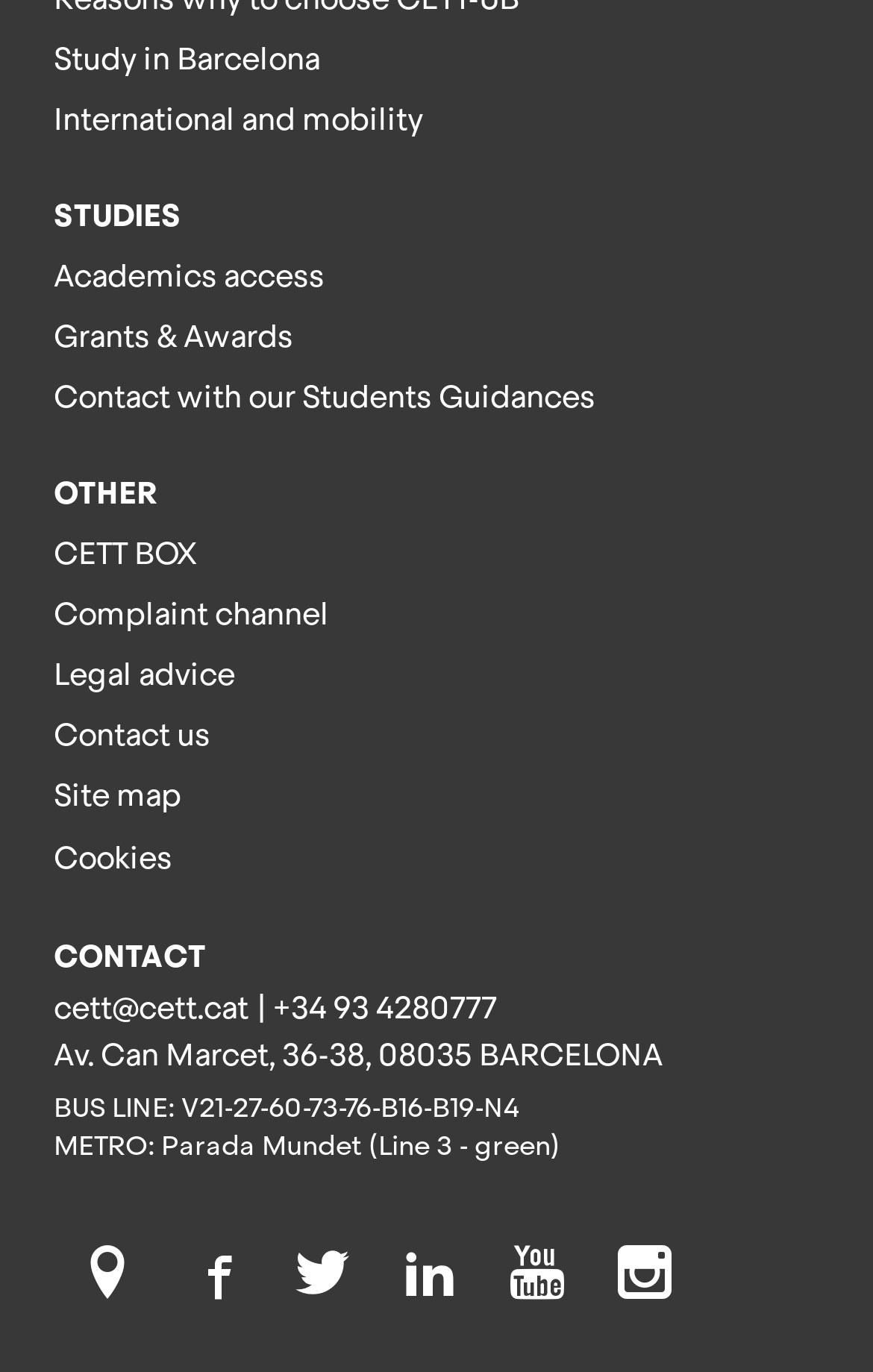Please locate the bounding box coordinates of the element that should be clicked to complete the given instruction: "View 'Site map'".

[0.062, 0.558, 0.938, 0.602]